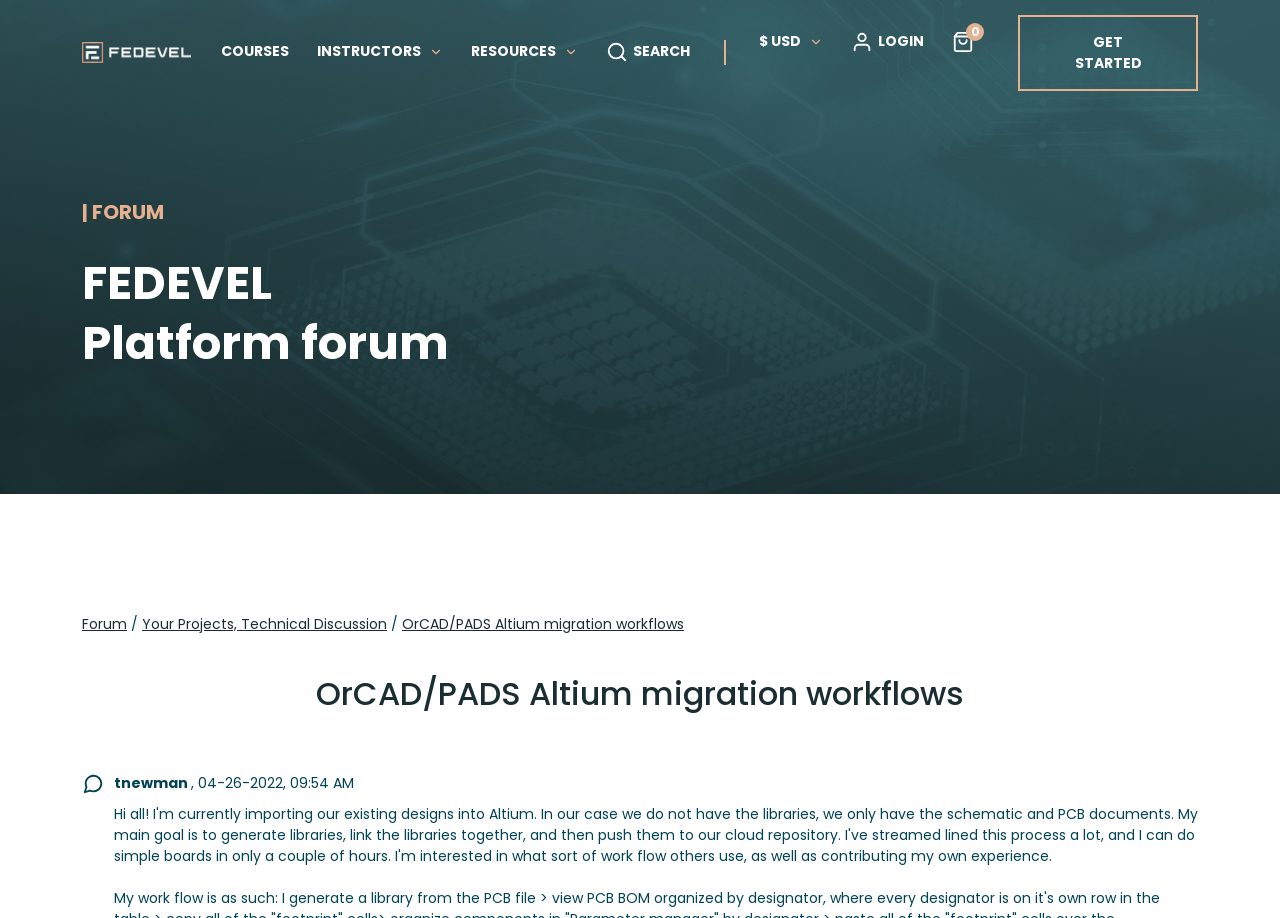Determine the bounding box coordinates of the target area to click to execute the following instruction: "Log in."

None